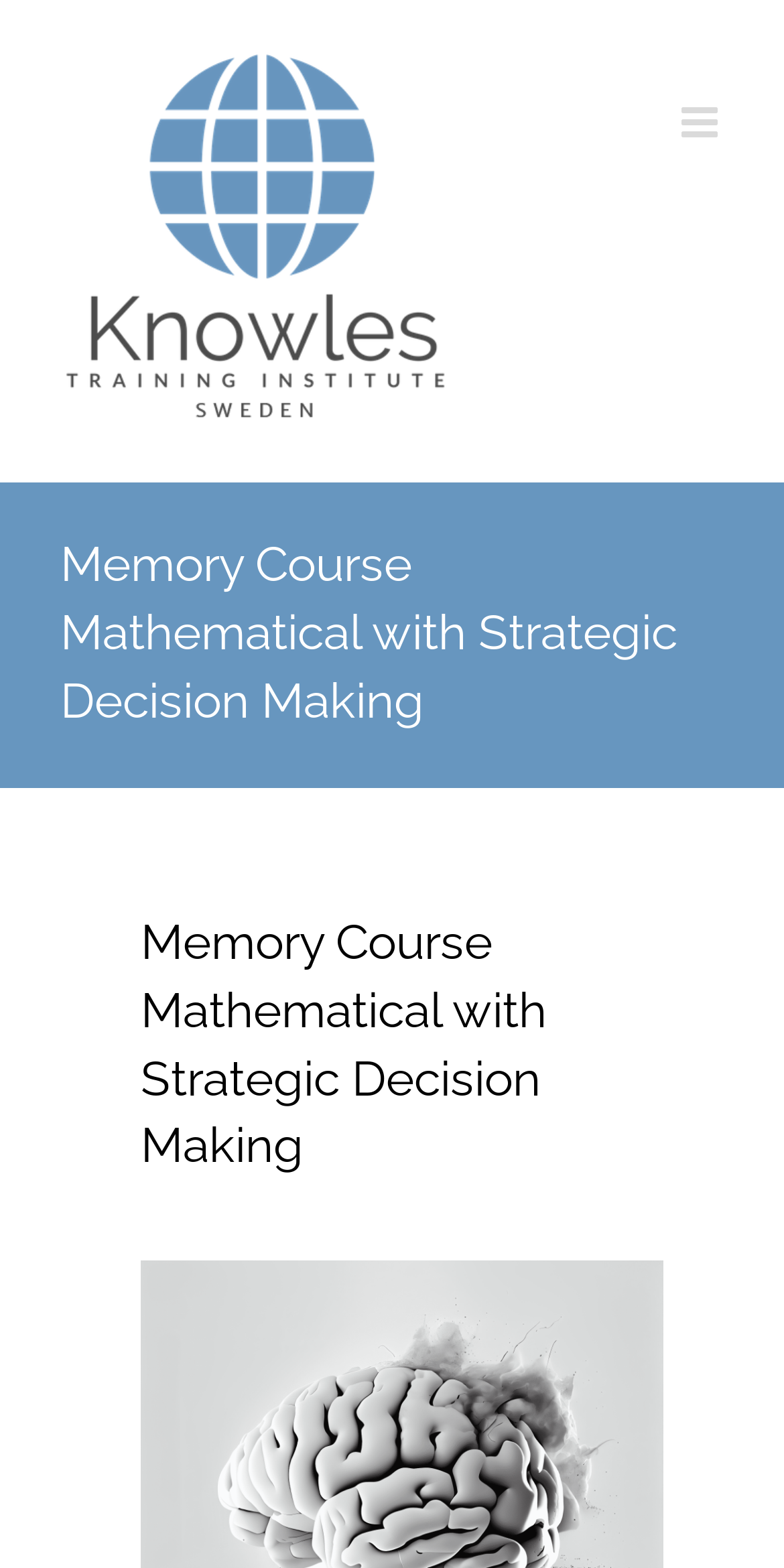Bounding box coordinates are specified in the format (top-left x, top-left y, bottom-right x, bottom-right y). All values are floating point numbers bounded between 0 and 1. Please provide the bounding box coordinate of the region this sentence describes: aria-label="Toggle mobile menu"

[0.869, 0.064, 0.923, 0.091]